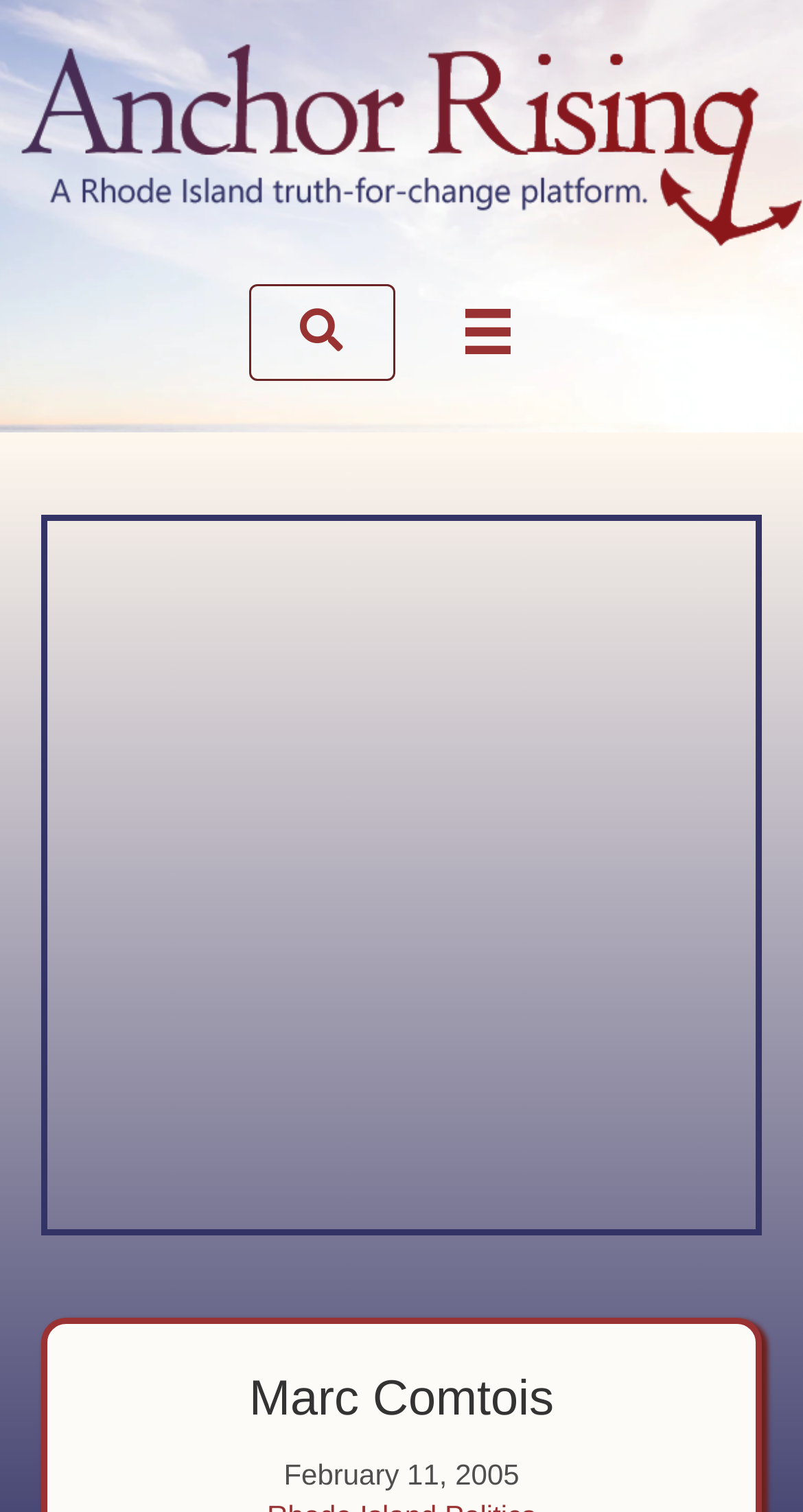Determine the bounding box coordinates of the UI element that matches the following description: "Marc Comtois". The coordinates should be four float numbers between 0 and 1 in the format [left, top, right, bottom].

[0.31, 0.906, 0.69, 0.943]